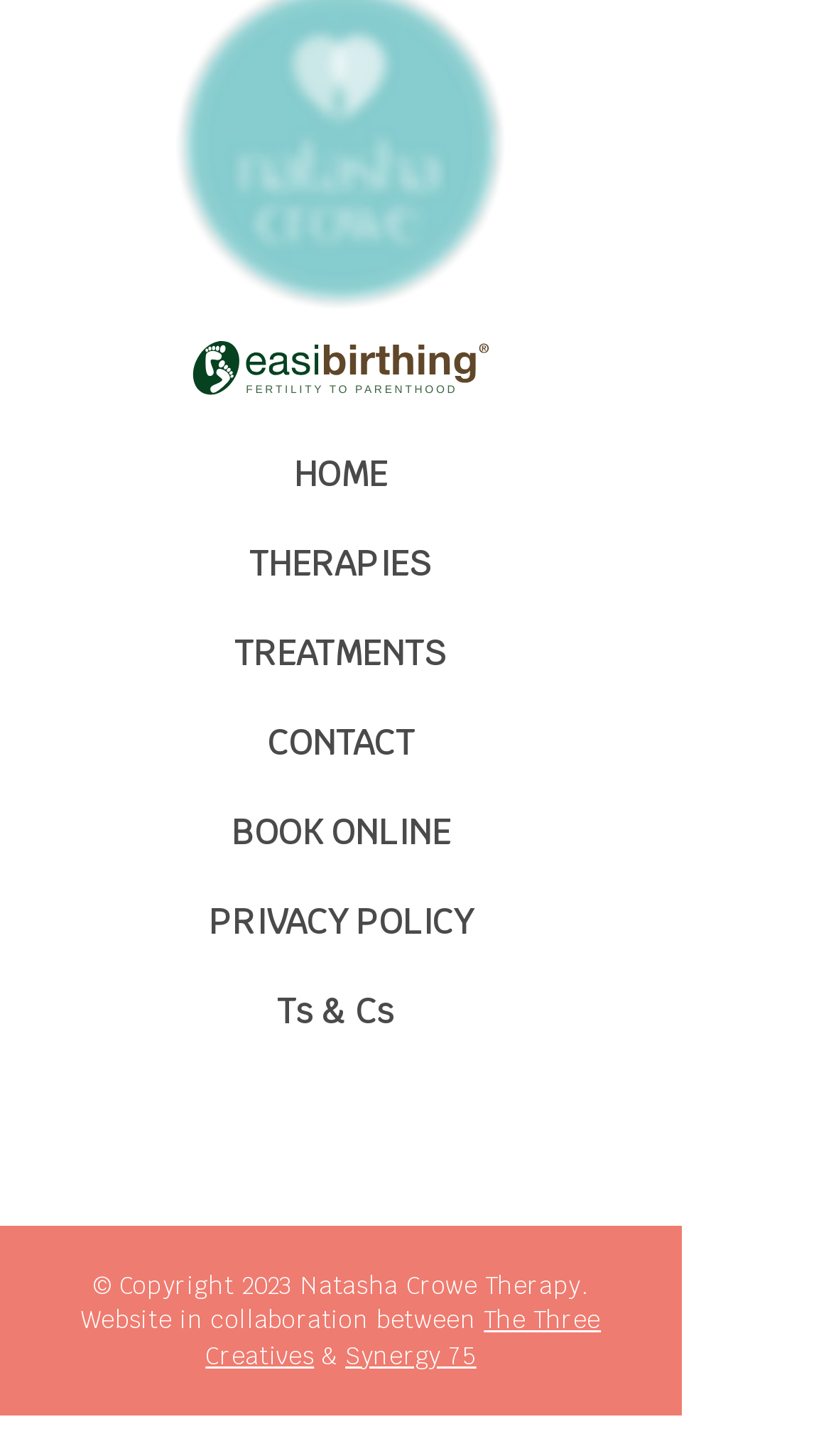Please predict the bounding box coordinates of the element's region where a click is necessary to complete the following instruction: "go to home page". The coordinates should be represented by four float numbers between 0 and 1, i.e., [left, top, right, bottom].

[0.256, 0.295, 0.564, 0.357]